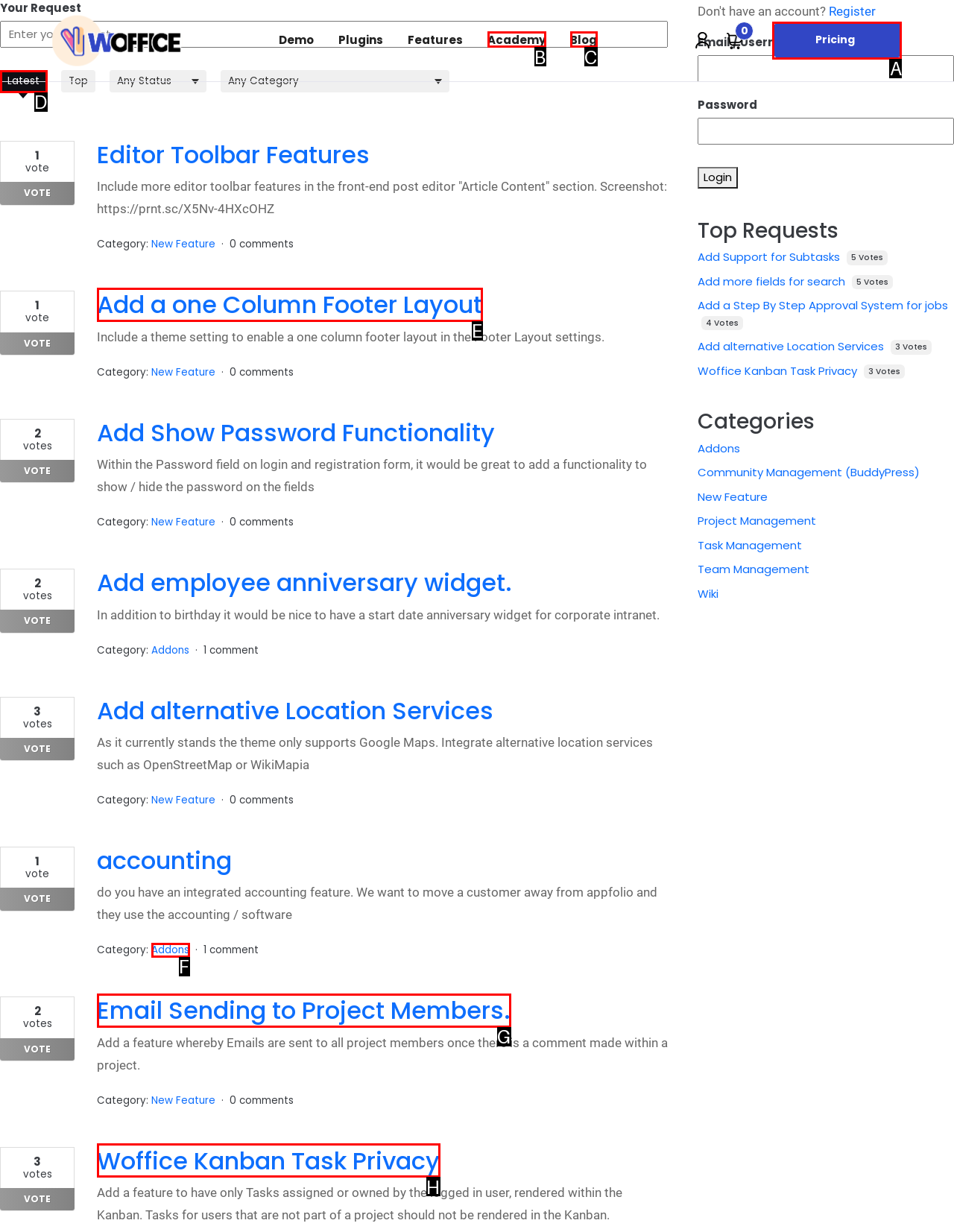Select the HTML element that needs to be clicked to perform the task: Click on the 'Pricing' link. Reply with the letter of the chosen option.

A